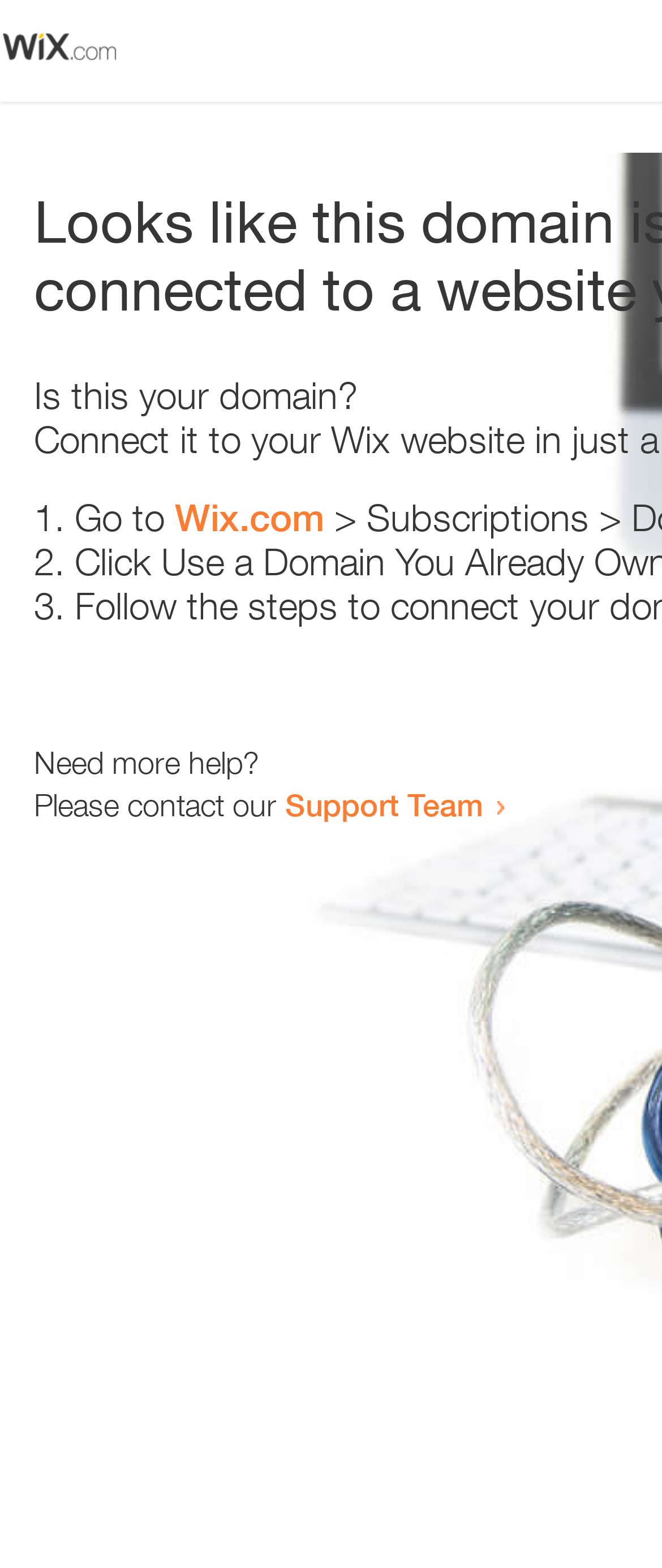How many steps are listed?
Answer the question based on the image using a single word or a brief phrase.

3